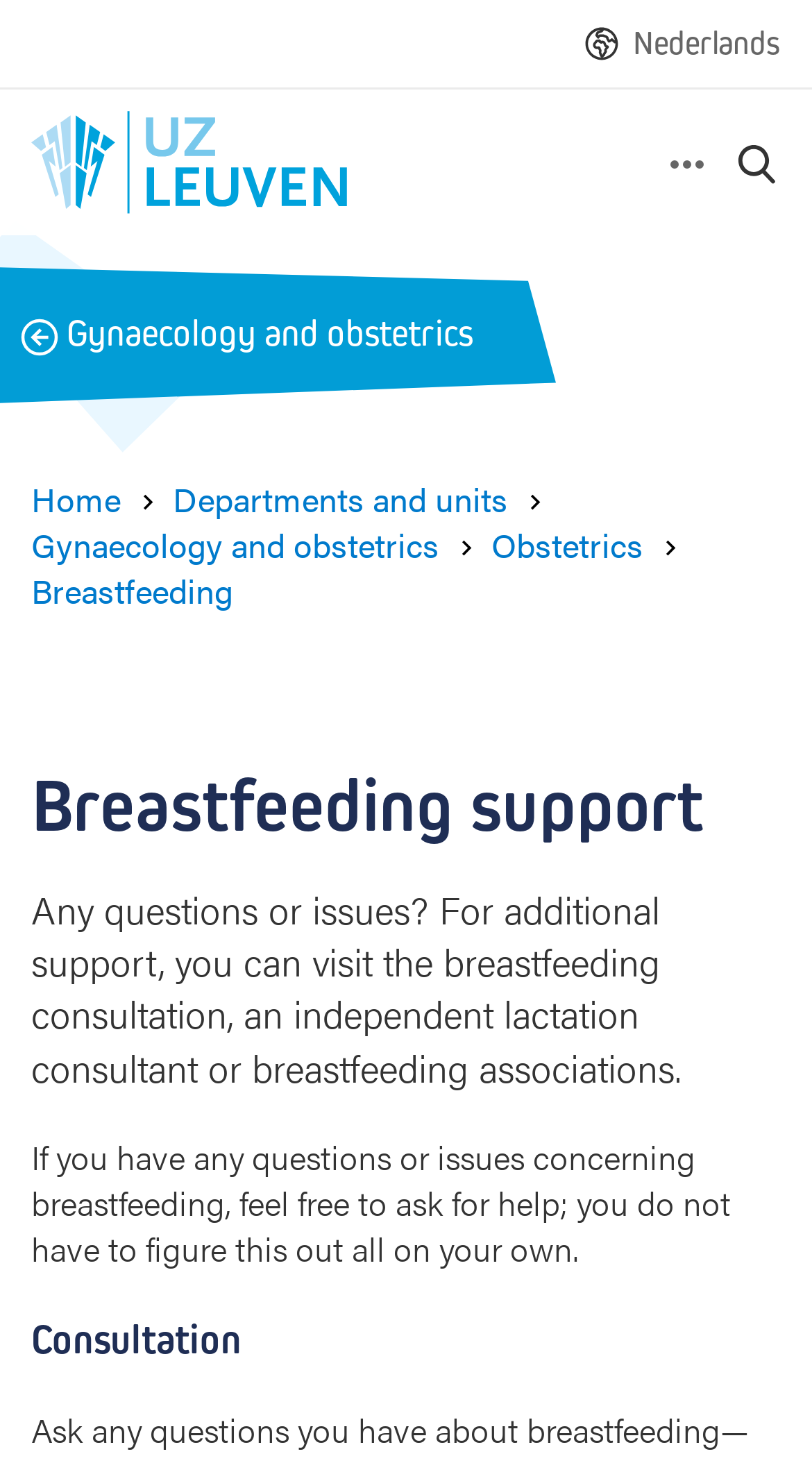Please find the bounding box coordinates for the clickable element needed to perform this instruction: "Click the bathroom link".

None